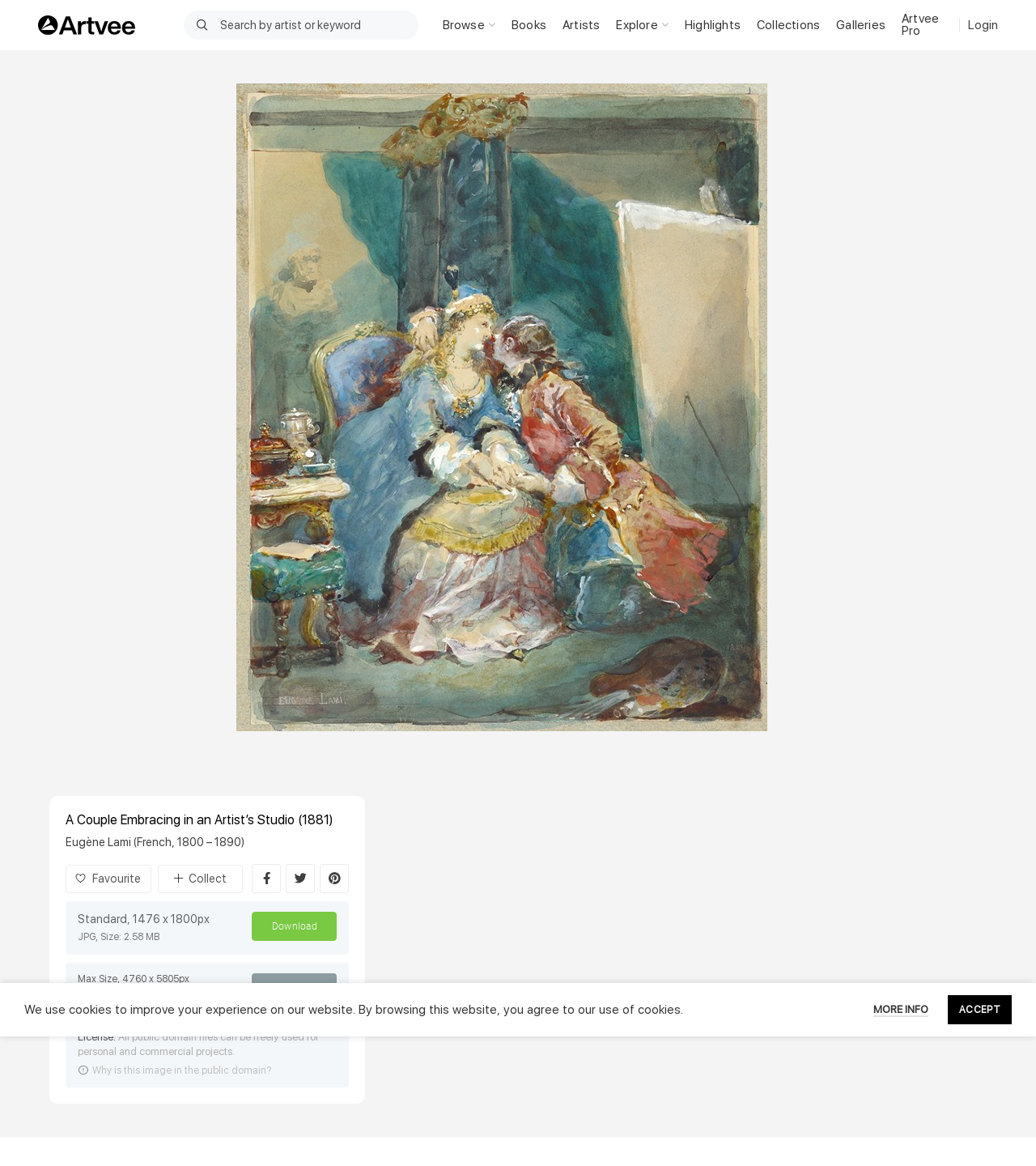Please locate the bounding box coordinates of the element's region that needs to be clicked to follow the instruction: "Search by artist or keyword". The bounding box coordinates should be provided as four float numbers between 0 and 1, i.e., [left, top, right, bottom].

[0.177, 0.009, 0.404, 0.034]